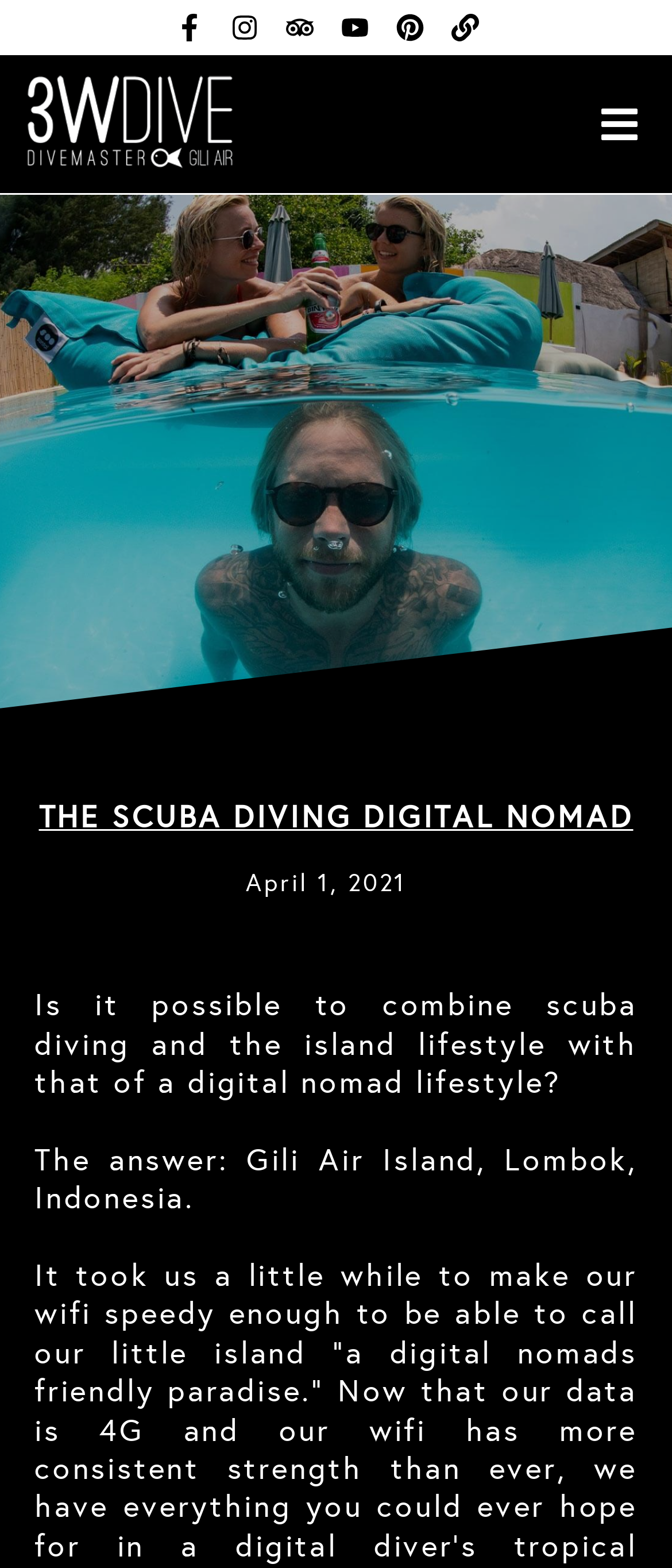Find the bounding box of the web element that fits this description: "Get a Quote".

None